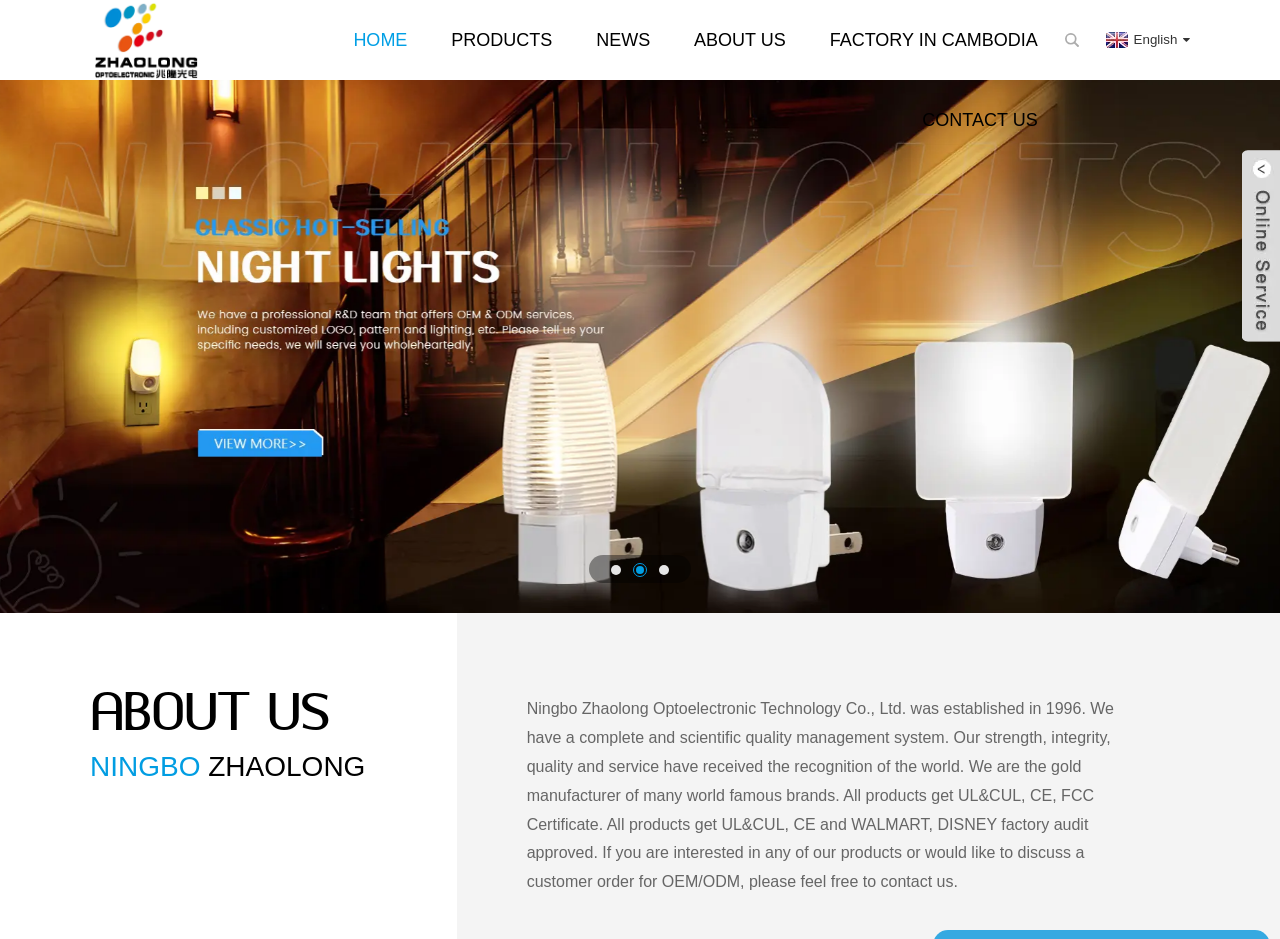Respond with a single word or short phrase to the following question: 
What is the company's quality management system?

Complete and scientific